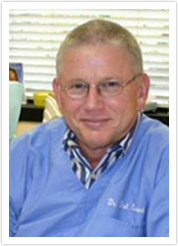Refer to the screenshot and answer the following question in detail:
What is the context of the background?

The background of the image features elements of a dental office, providing context to Dr. Conrad's role as a dentist and suggesting that the image is part of a professional profile.